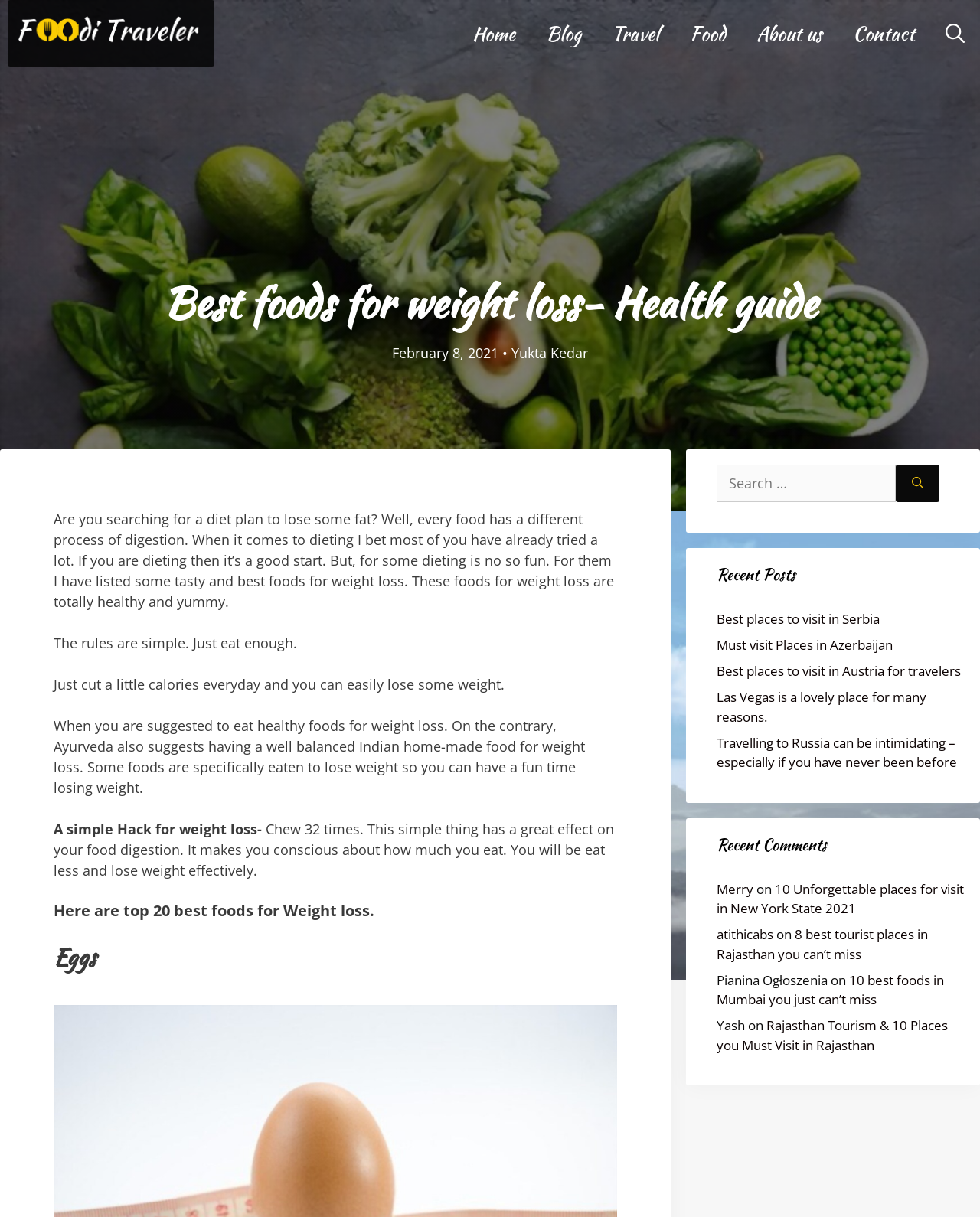Point out the bounding box coordinates of the section to click in order to follow this instruction: "Check the 'Recent Comments'".

[0.731, 0.685, 0.984, 0.703]